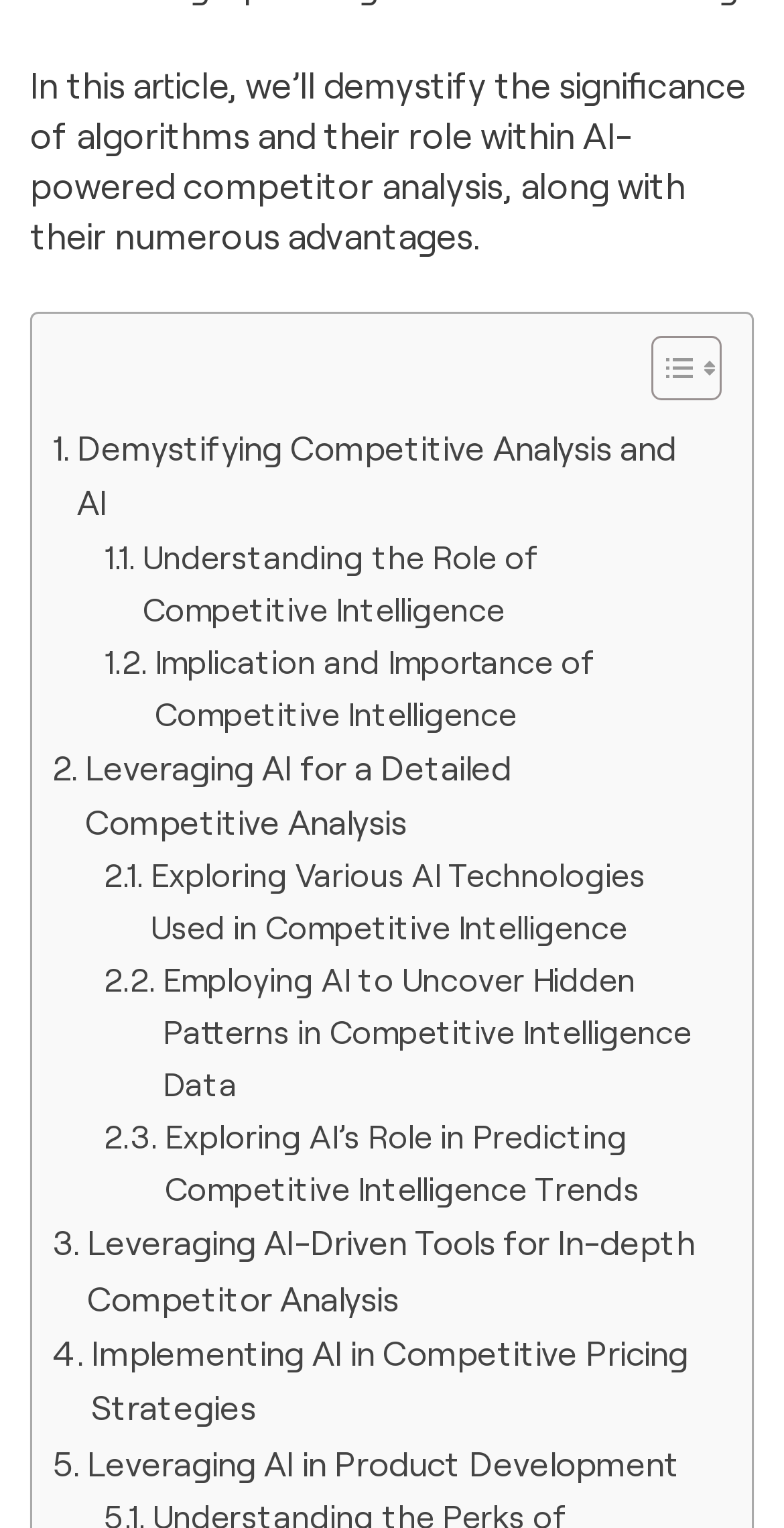Please identify the bounding box coordinates of the element on the webpage that should be clicked to follow this instruction: "Click Transformation Partners in Health and Care logo". The bounding box coordinates should be given as four float numbers between 0 and 1, formatted as [left, top, right, bottom].

None